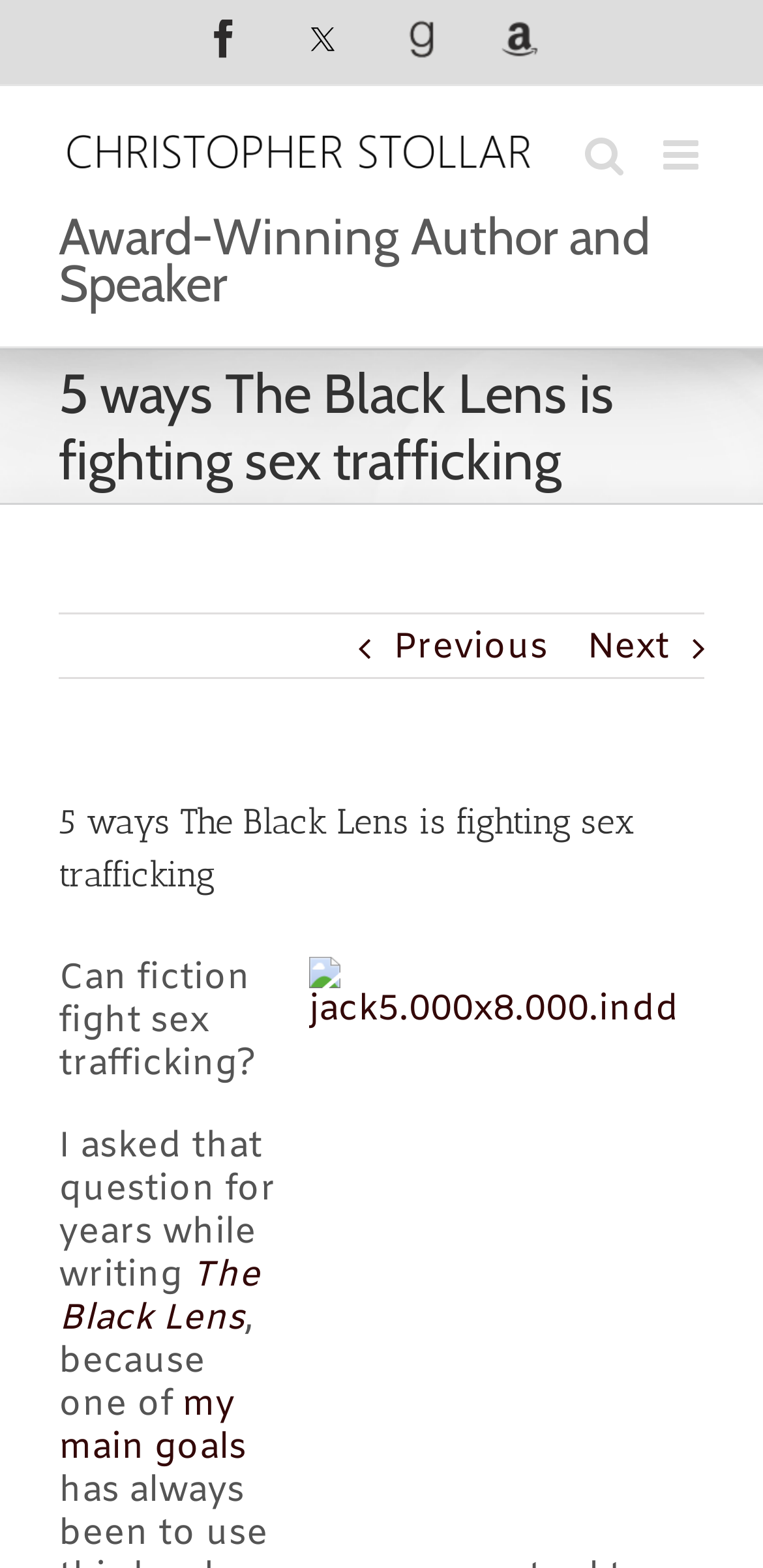What is the purpose of the 'Toggle mobile menu' link?
Using the image as a reference, answer the question with a short word or phrase.

To expand or collapse the mobile menu